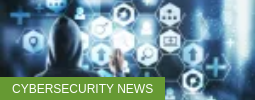Generate a comprehensive description of the image.

The image depicts a silhouetted figure in a hooded jacket, standing before a futuristic digital interface filled with various icons and symbols representing cybersecurity-related concepts. The background is a blend of blue hues, creating a high-tech atmosphere. Overlaying this visual is a prominent green banner that reads "CYBERSECURITY NEWS," indicating that the content is focused on the latest developments and information in the field of cybersecurity. This imagery captures the critical nature of cybersecurity awareness and the ongoing battle against digital threats.